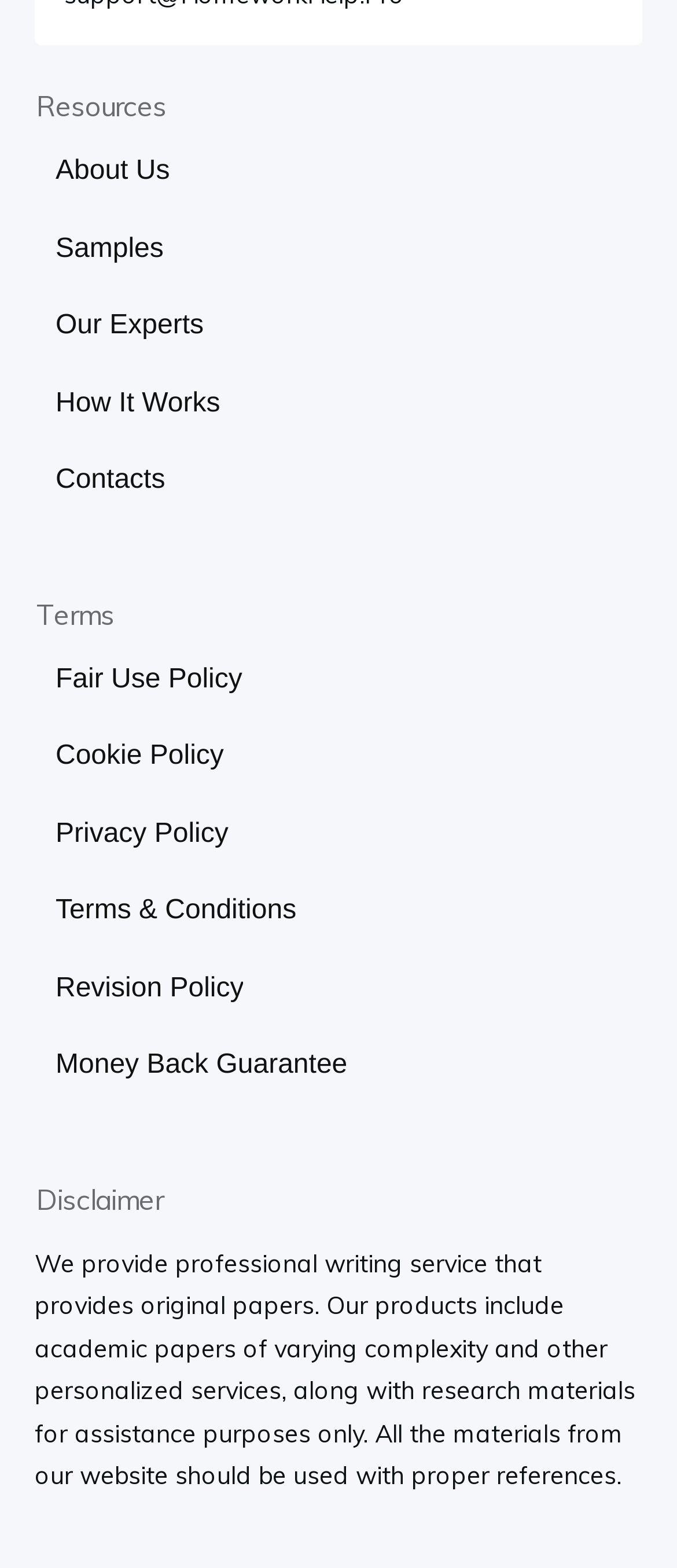Please find the bounding box for the UI component described as follows: "Menu".

None